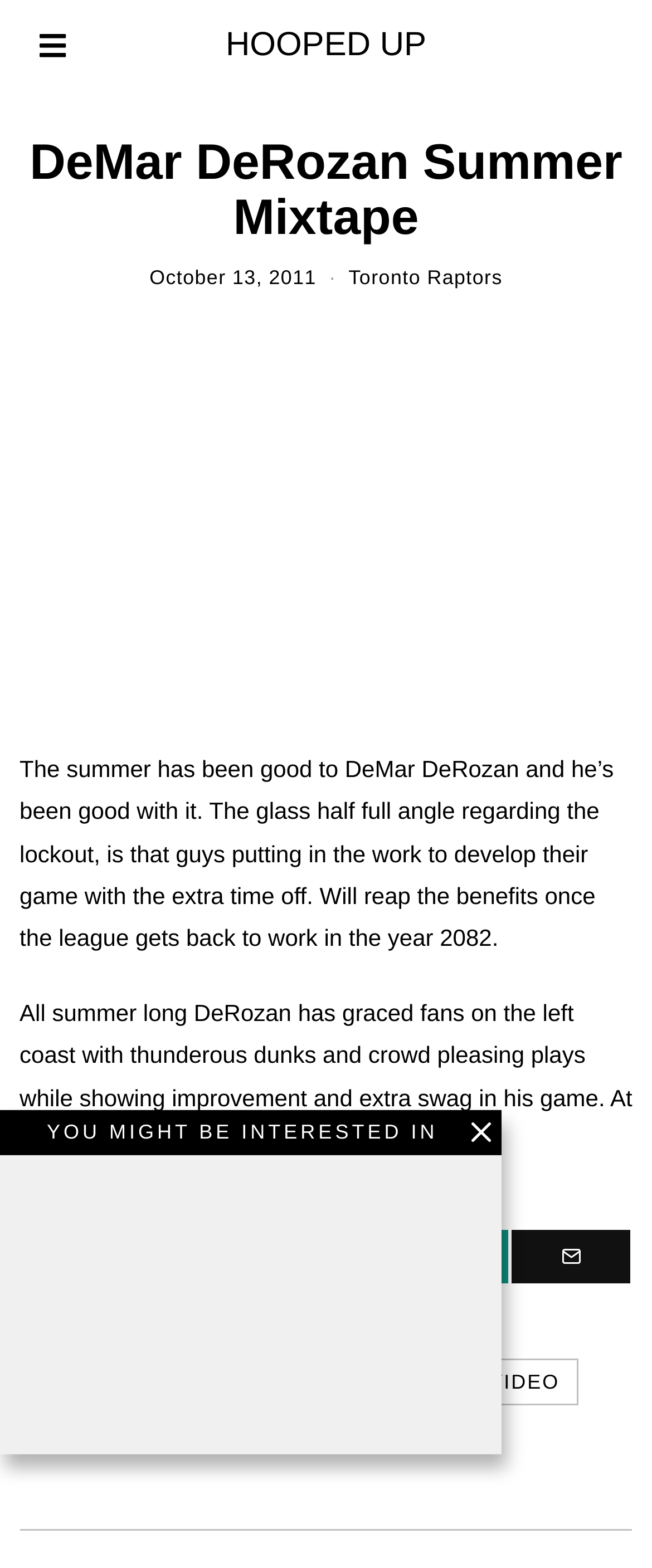Please find the bounding box coordinates of the section that needs to be clicked to achieve this instruction: "Check out the YOU MIGHT BE INTERESTED IN section".

[0.0, 0.708, 0.769, 0.737]